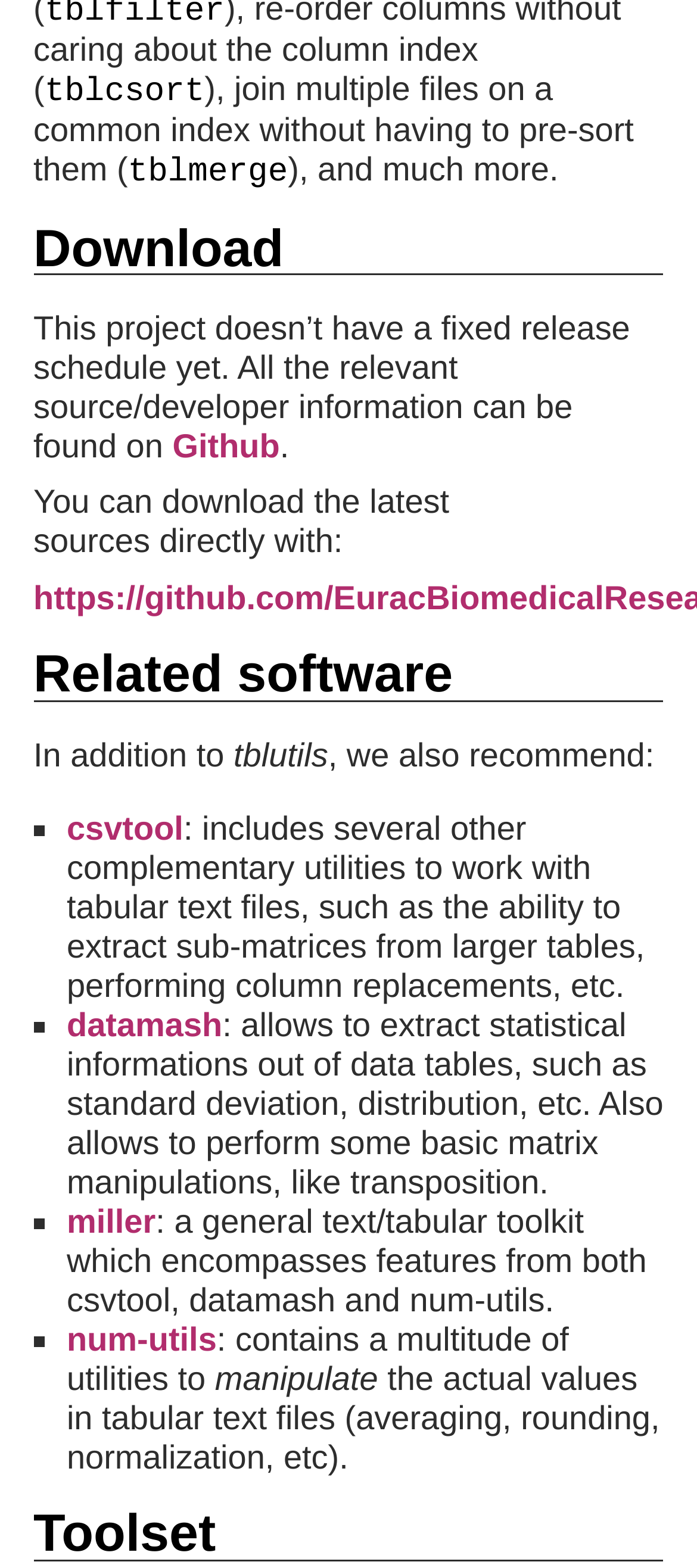Please locate the bounding box coordinates of the element that needs to be clicked to achieve the following instruction: "Learn more about related software". The coordinates should be four float numbers between 0 and 1, i.e., [left, top, right, bottom].

[0.048, 0.412, 0.65, 0.449]